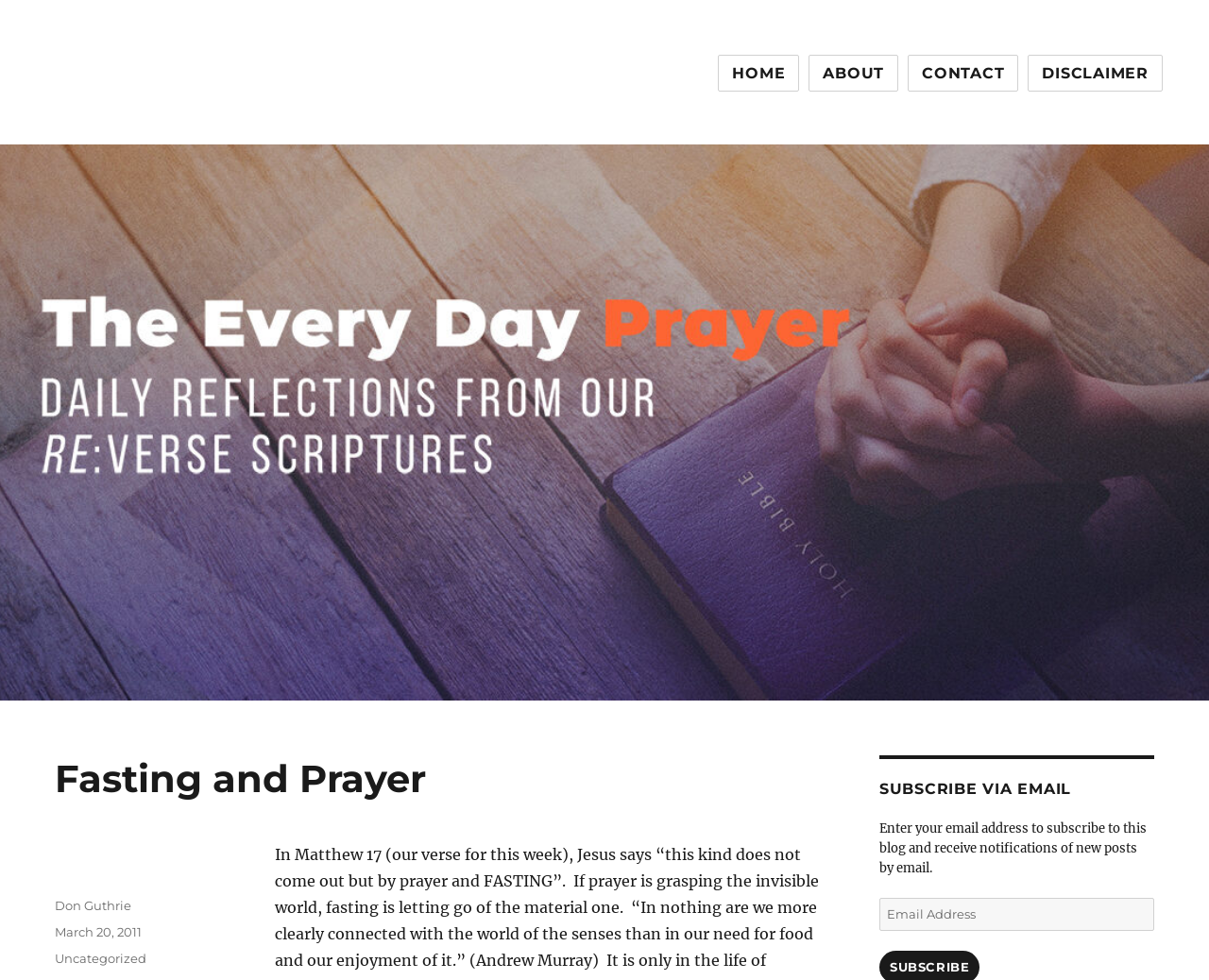What is the author of the post?
Based on the image, answer the question with a single word or brief phrase.

Don Guthrie